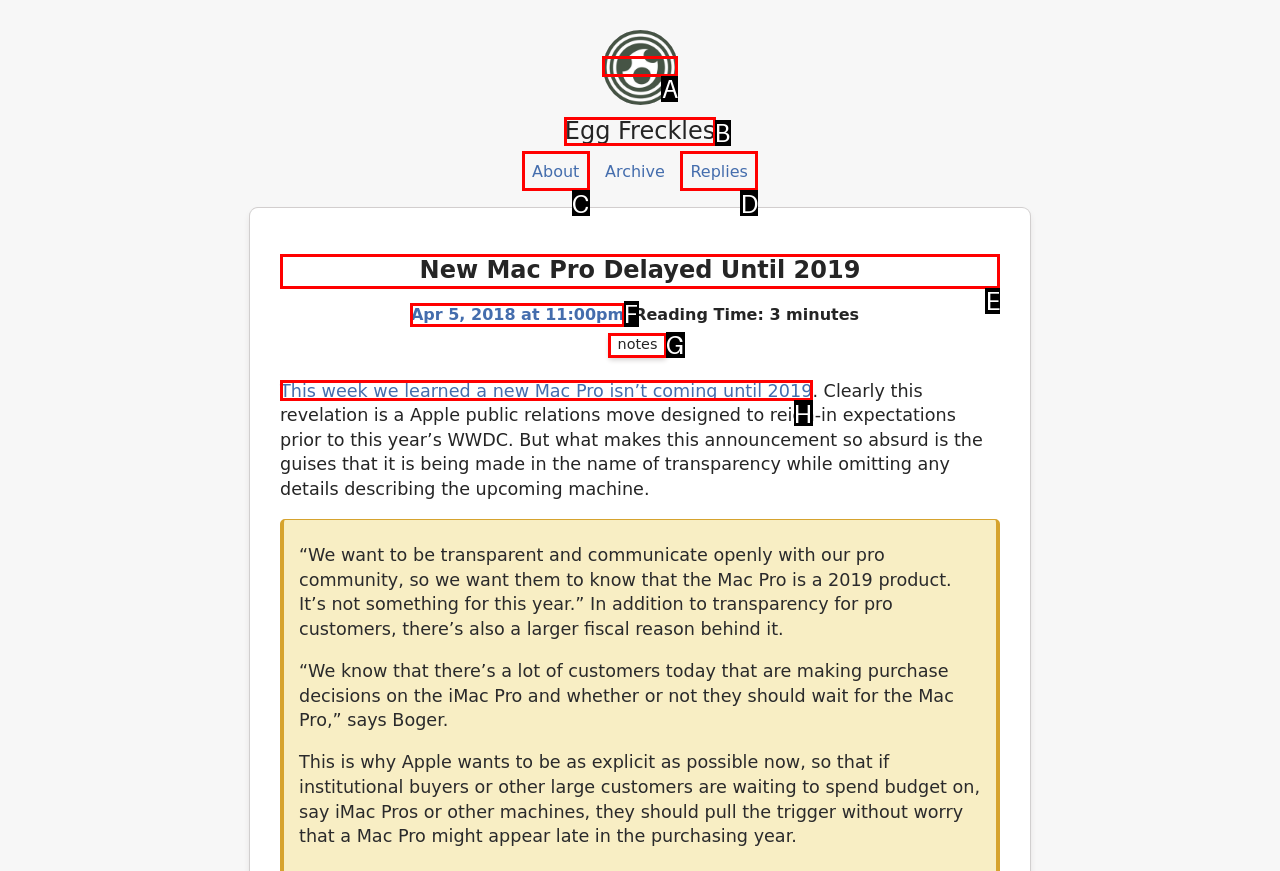From the given choices, which option should you click to complete this task: view post details? Answer with the letter of the correct option.

E